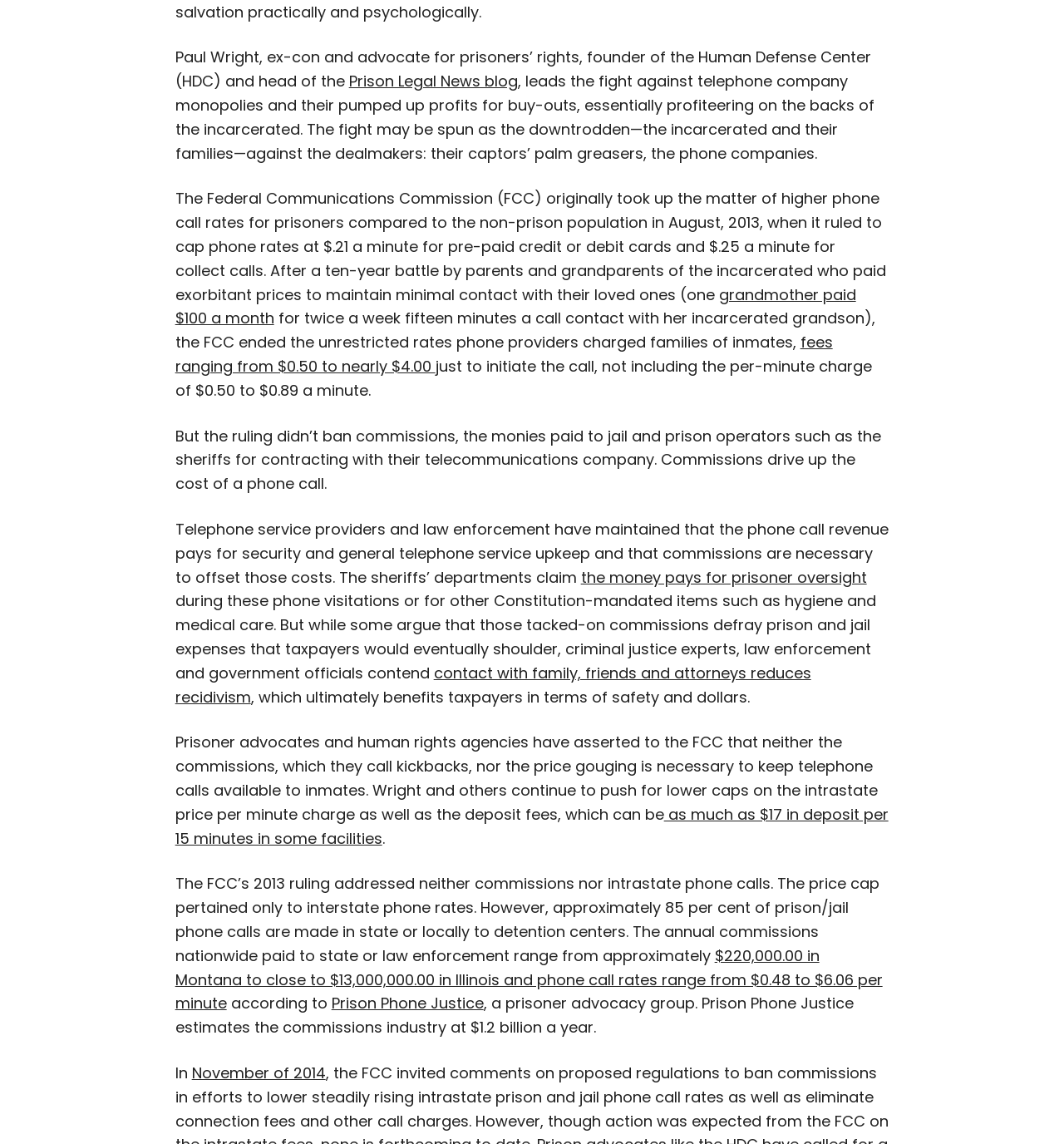Identify the bounding box coordinates of the element to click to follow this instruction: 'Explore the Prison Phone Justice website'. Ensure the coordinates are four float values between 0 and 1, provided as [left, top, right, bottom].

[0.311, 0.868, 0.454, 0.886]